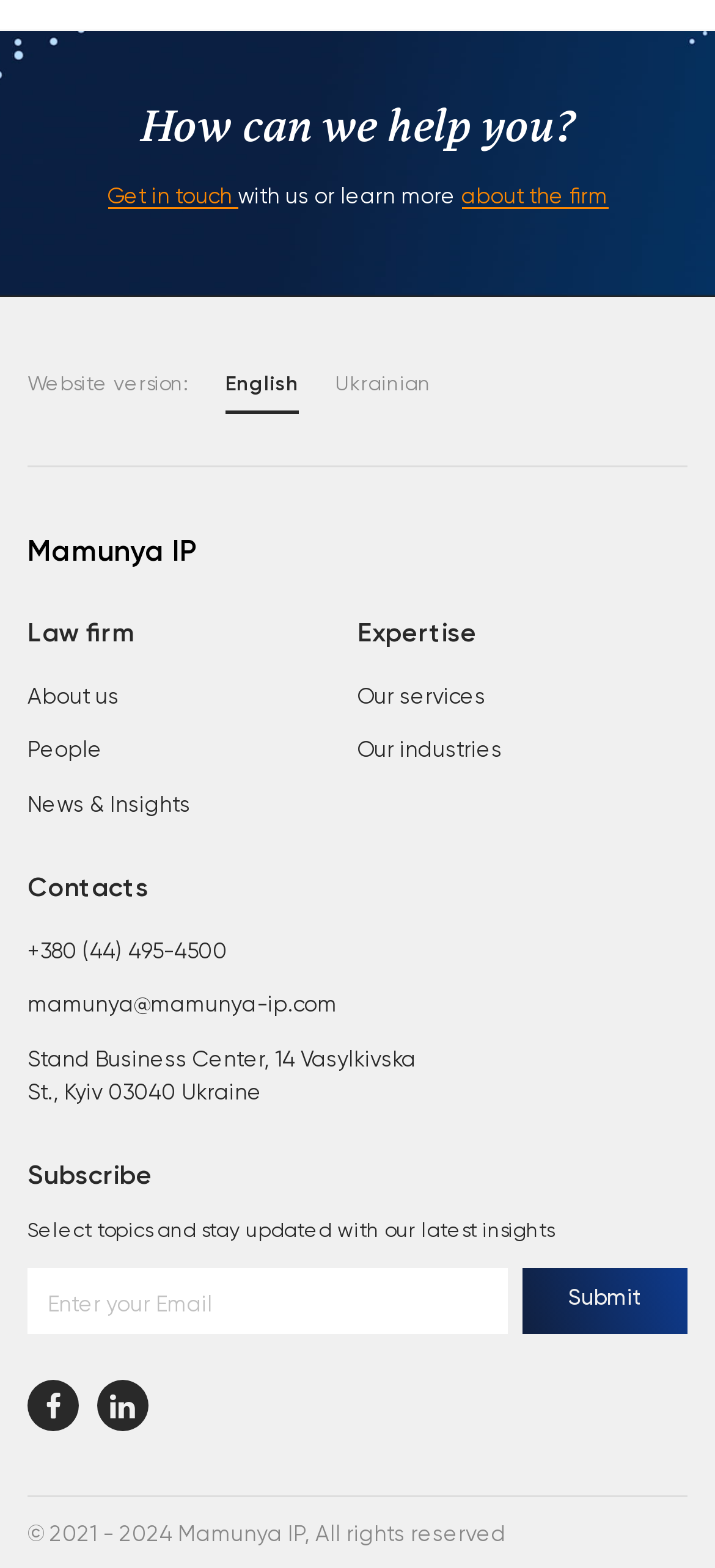Locate the bounding box coordinates of the item that should be clicked to fulfill the instruction: "Select a language".

[0.315, 0.236, 0.418, 0.256]